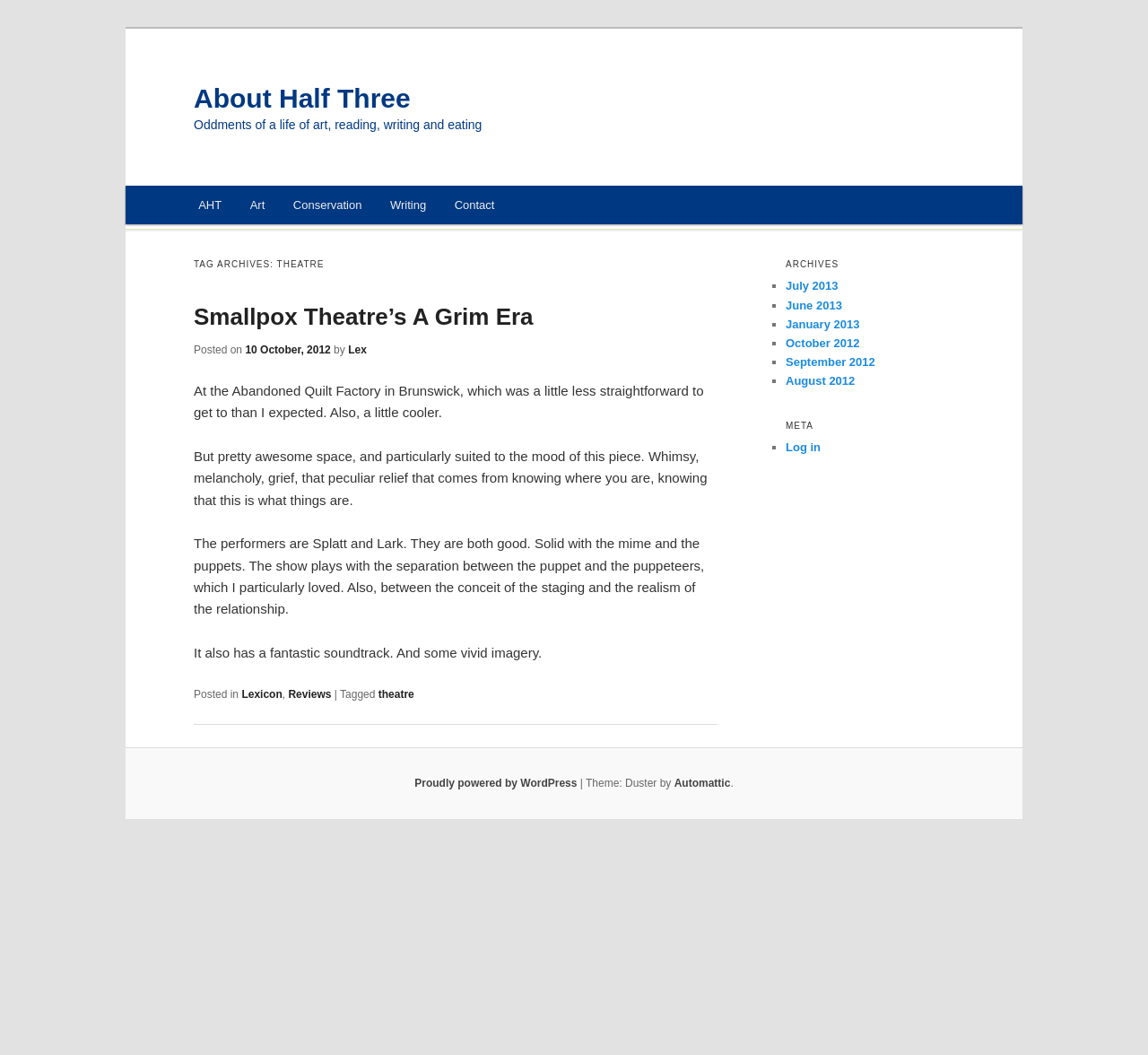Please identify the bounding box coordinates of the area that needs to be clicked to fulfill the following instruction: "View the archives for October 2012."

[0.684, 0.319, 0.749, 0.331]